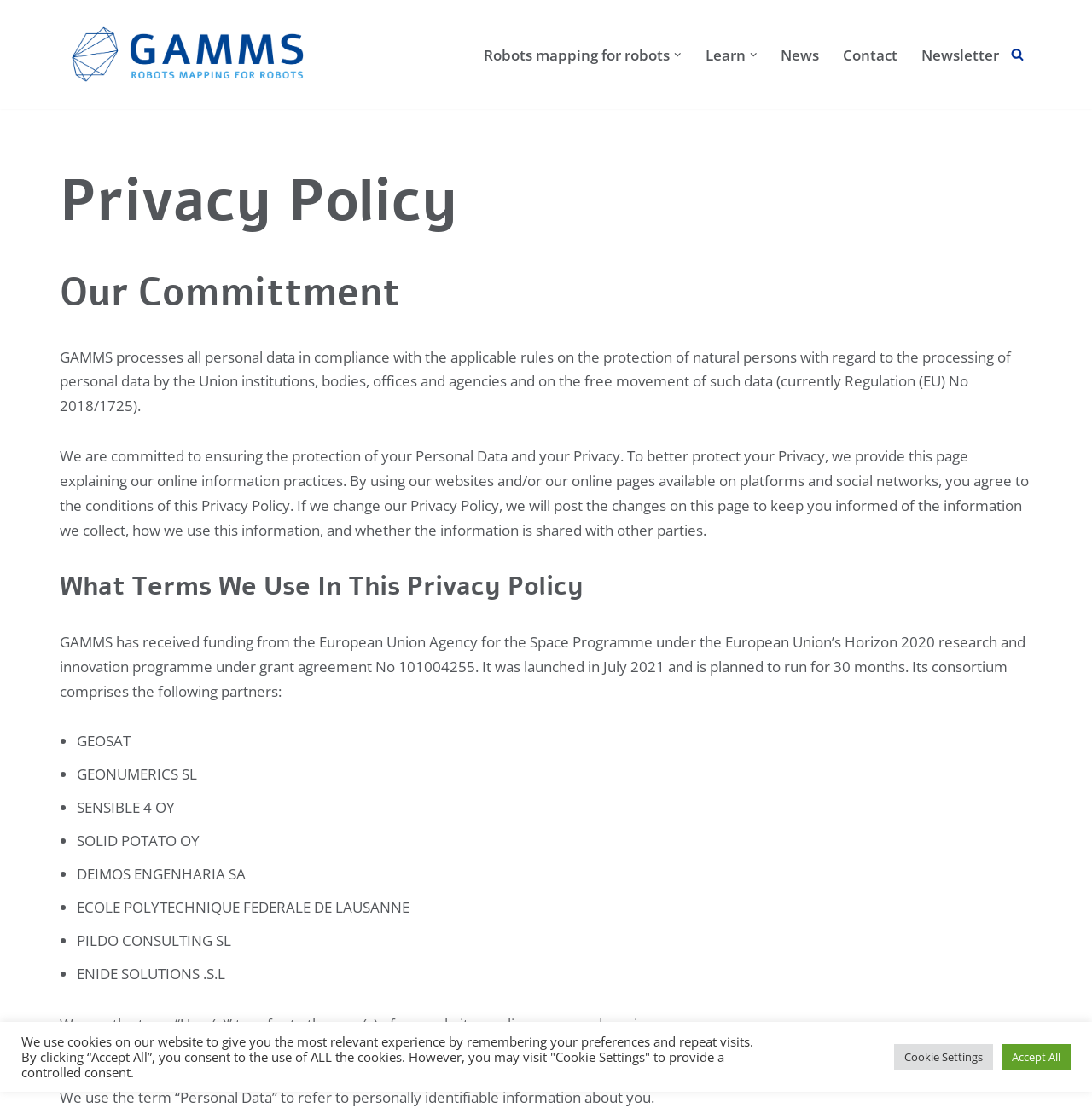Locate the UI element described as follows: "Robots mapping for robots". Return the bounding box coordinates as four float numbers between 0 and 1 in the order [left, top, right, bottom].

[0.443, 0.038, 0.613, 0.06]